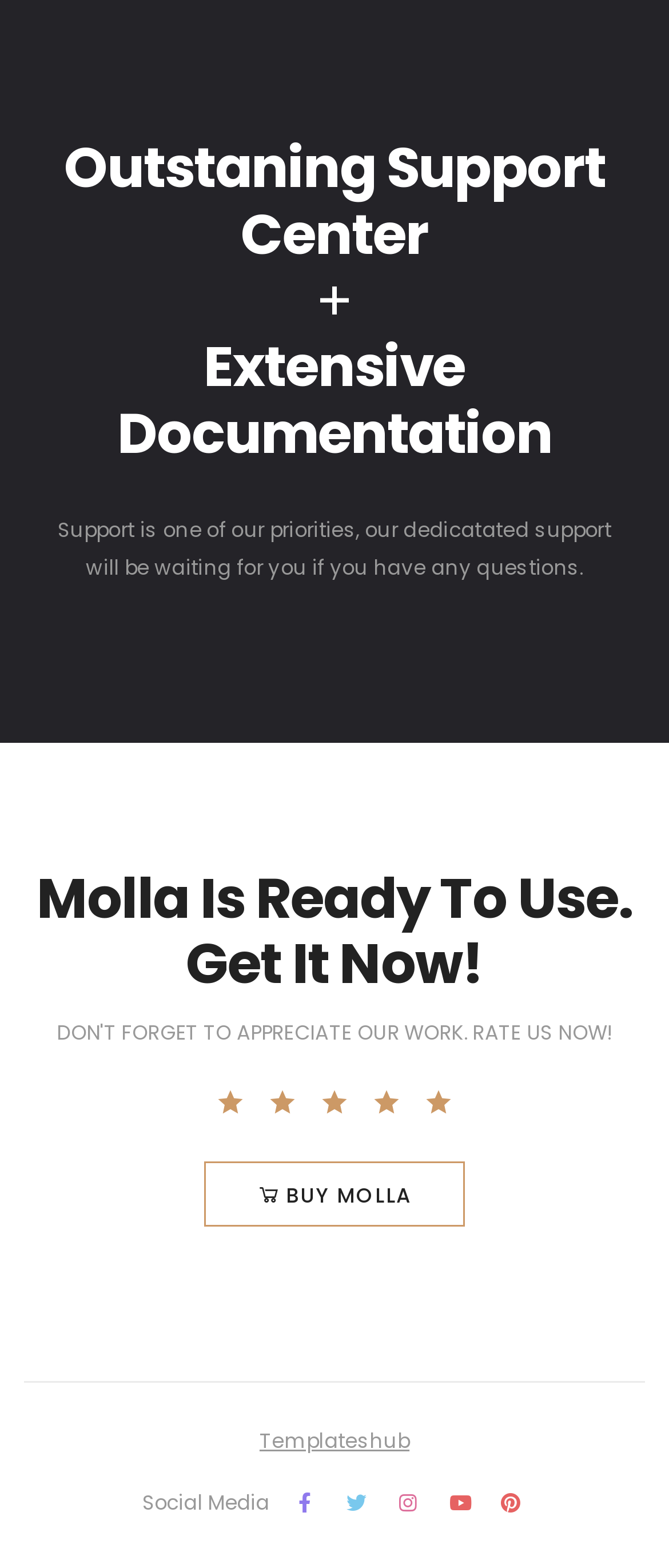From the webpage screenshot, predict the bounding box coordinates (top-left x, top-left y, bottom-right x, bottom-right y) for the UI element described here: alt="Financial Newsletter"

None